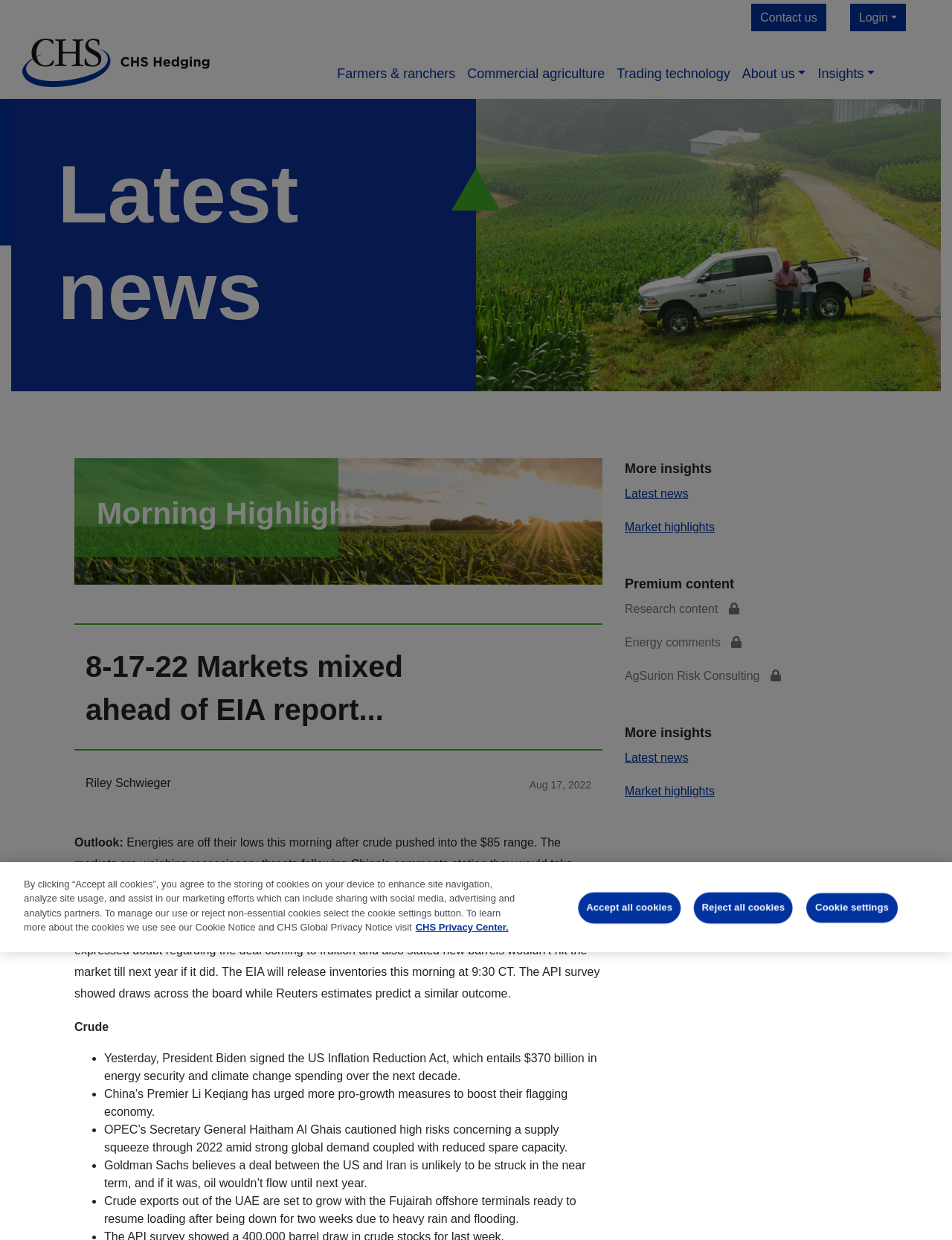Find the bounding box coordinates for the element that must be clicked to complete the instruction: "Visit the 'Security Systems' page". The coordinates should be four float numbers between 0 and 1, indicated as [left, top, right, bottom].

None